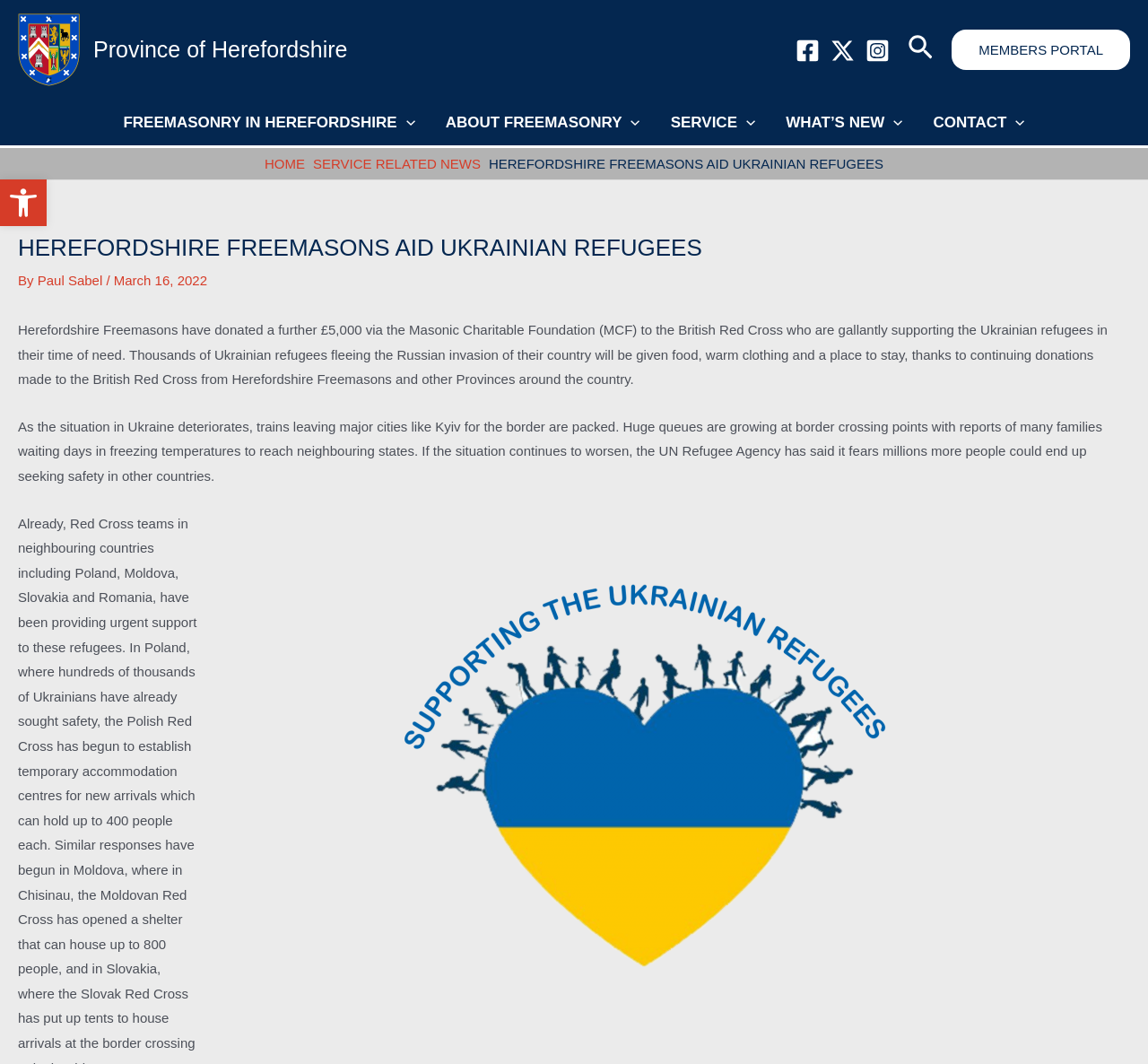Pinpoint the bounding box coordinates of the element to be clicked to execute the instruction: "Visit Facebook page".

[0.693, 0.036, 0.714, 0.059]